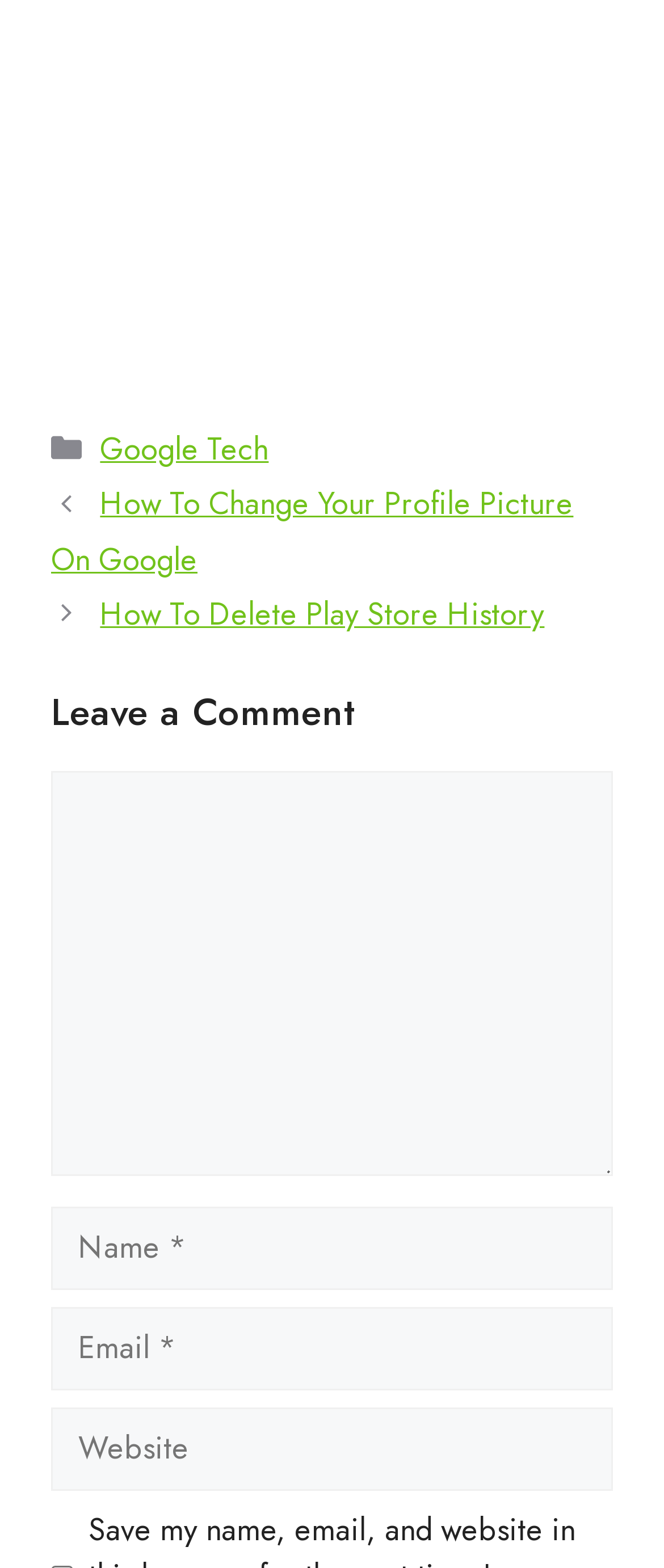What is the next post about?
Using the details shown in the screenshot, provide a comprehensive answer to the question.

By looking at the post navigation section, I can see that the next post is linked with the text 'How To Delete Play Store History'.